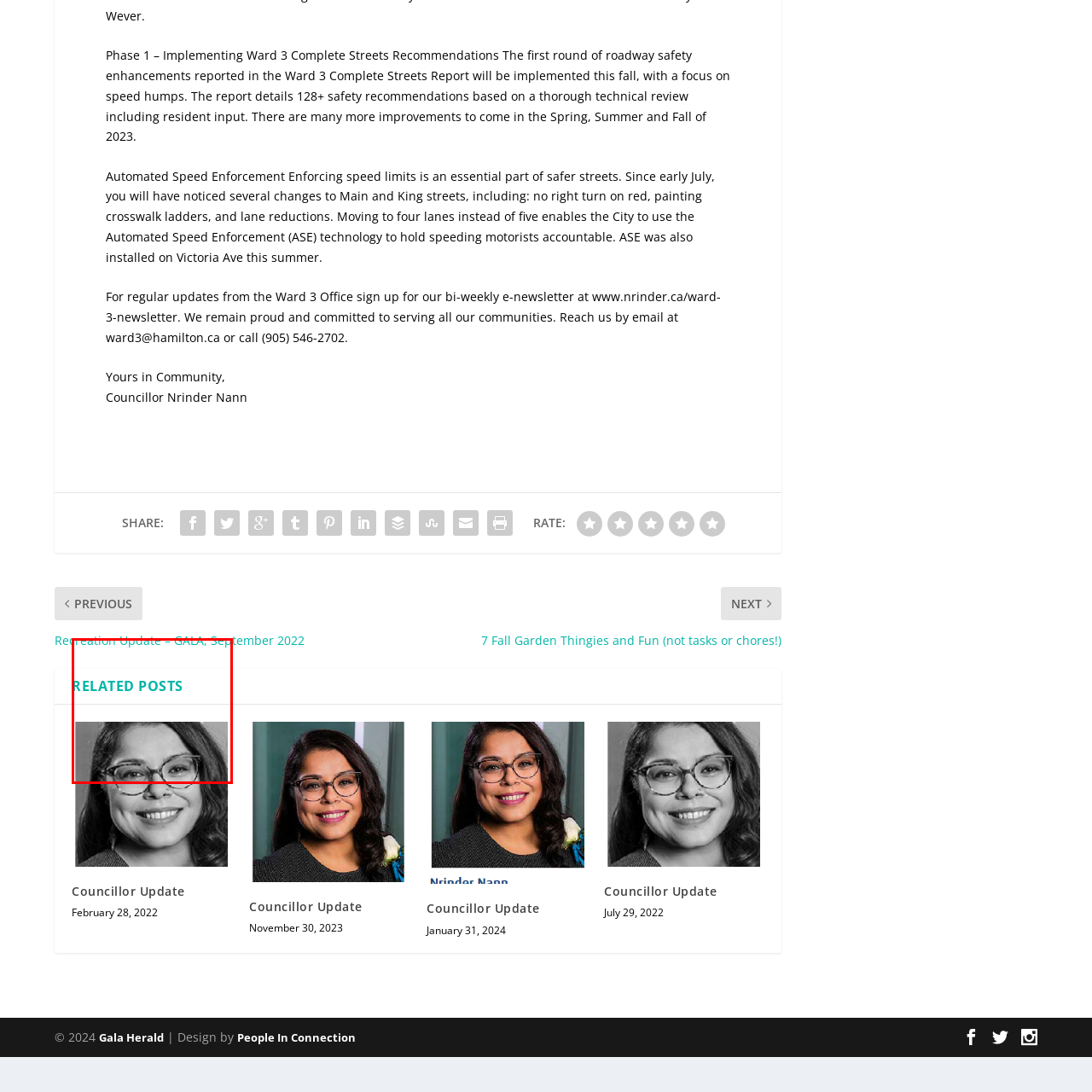What is the tone of the councillor's update?
Look at the area highlighted by the red bounding box and answer the question in detail, drawing from the specifics shown in the image.

The caption suggests that the update 'reflects the office's commitment to transparency and communication with the residents', indicating that the tone of the councillor's update is transparent and open.